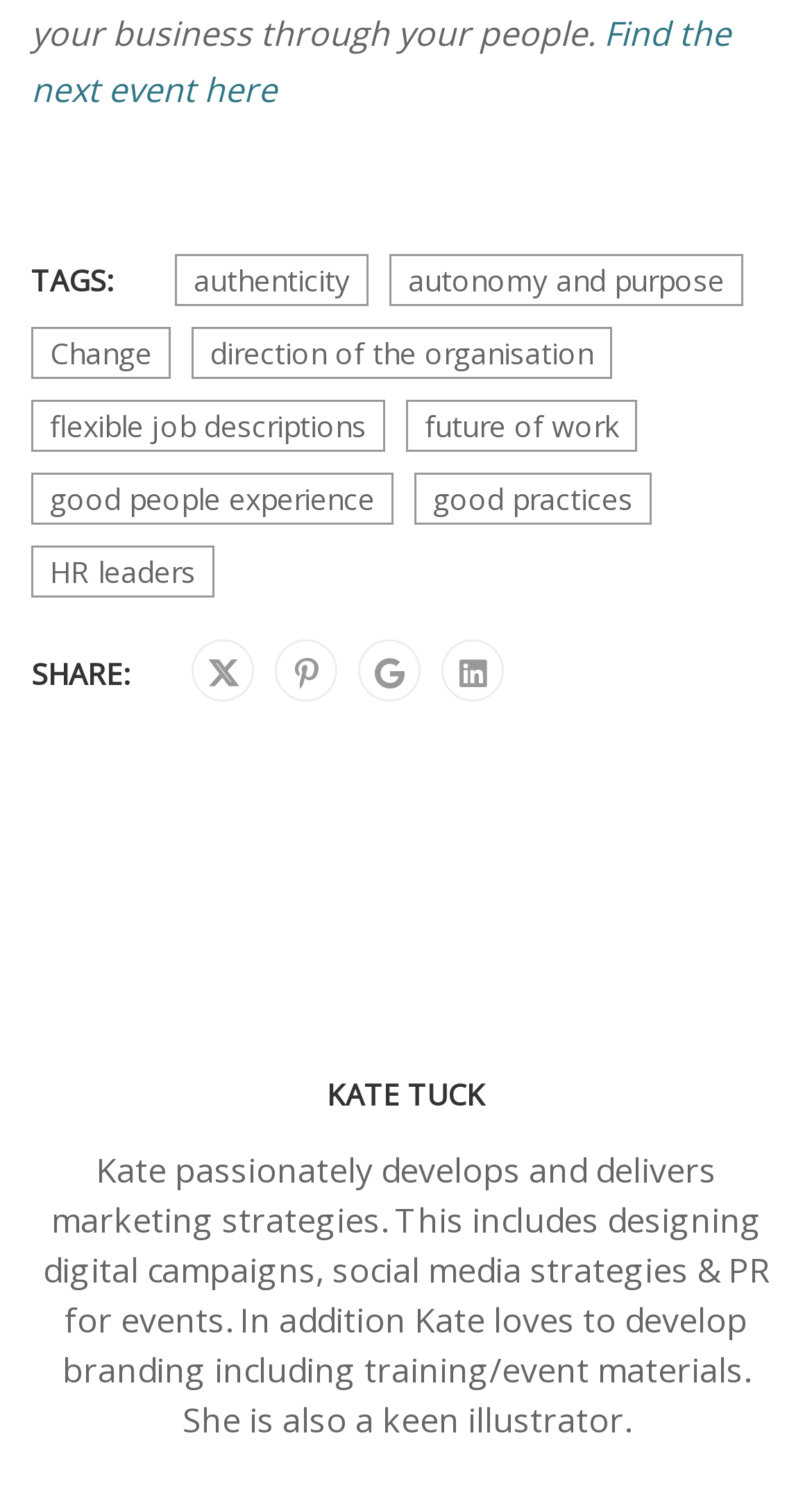Locate the bounding box coordinates of the item that should be clicked to fulfill the instruction: "Find the next event".

[0.038, 0.007, 0.9, 0.076]